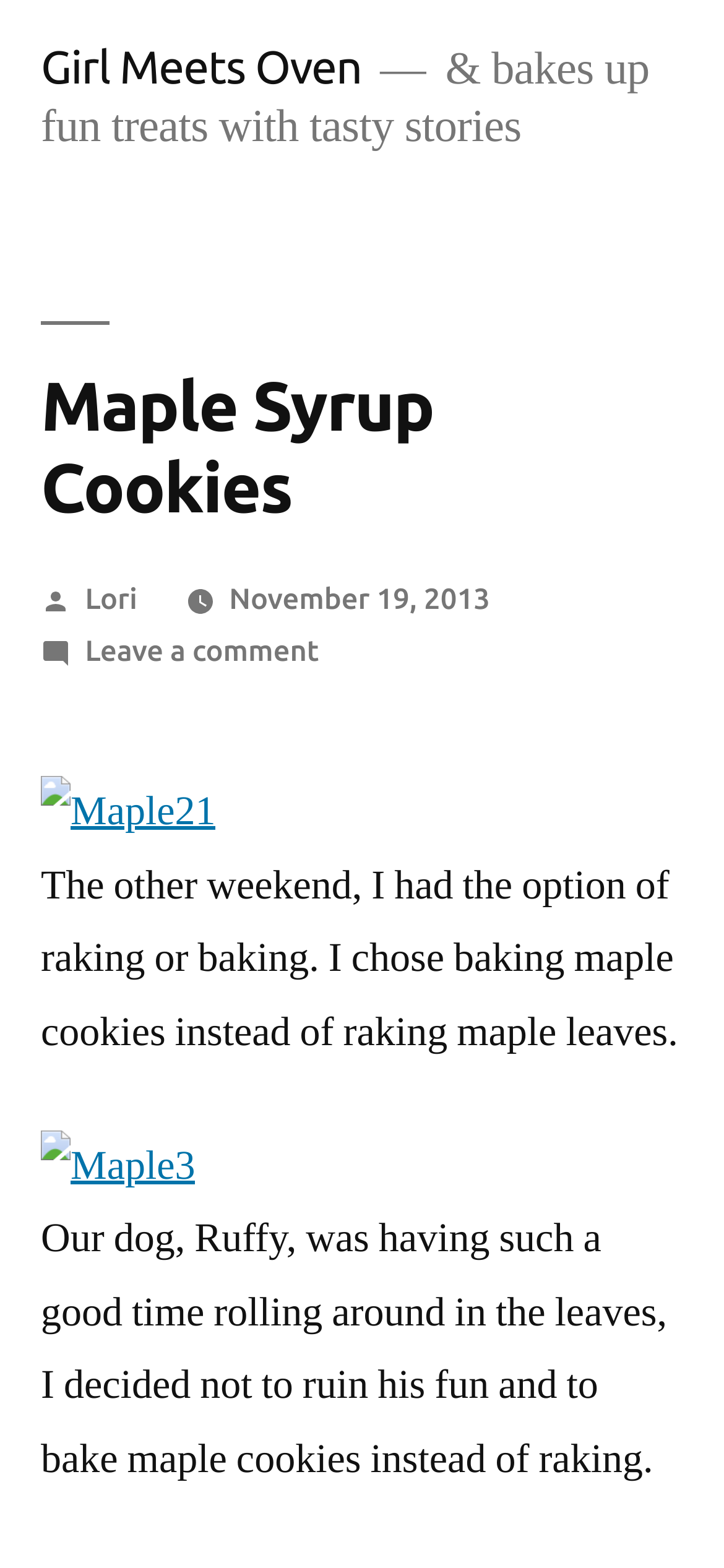What is the date of the article? Please answer the question using a single word or phrase based on the image.

November 19, 2013